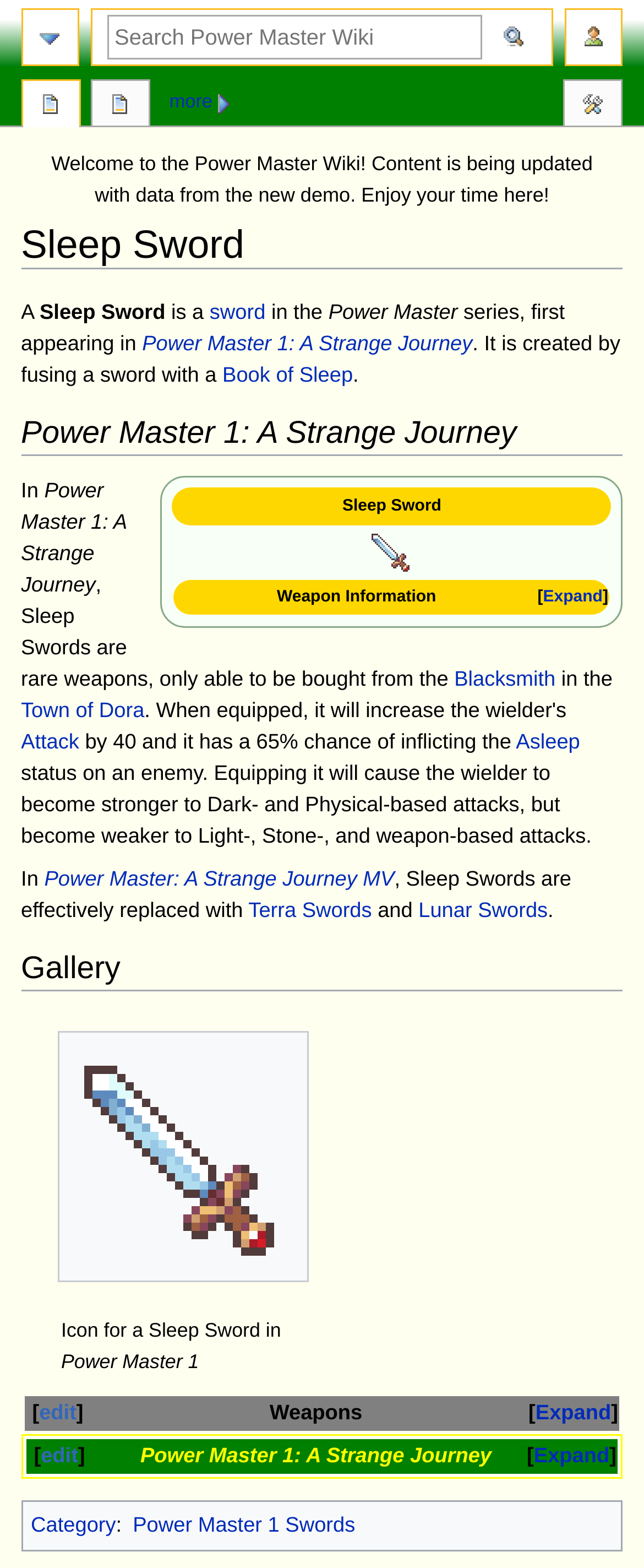What is the effect of equipping a Sleep Sword?
Refer to the image and provide a one-word or short phrase answer.

Stronger to Dark- and Physical-based attacks